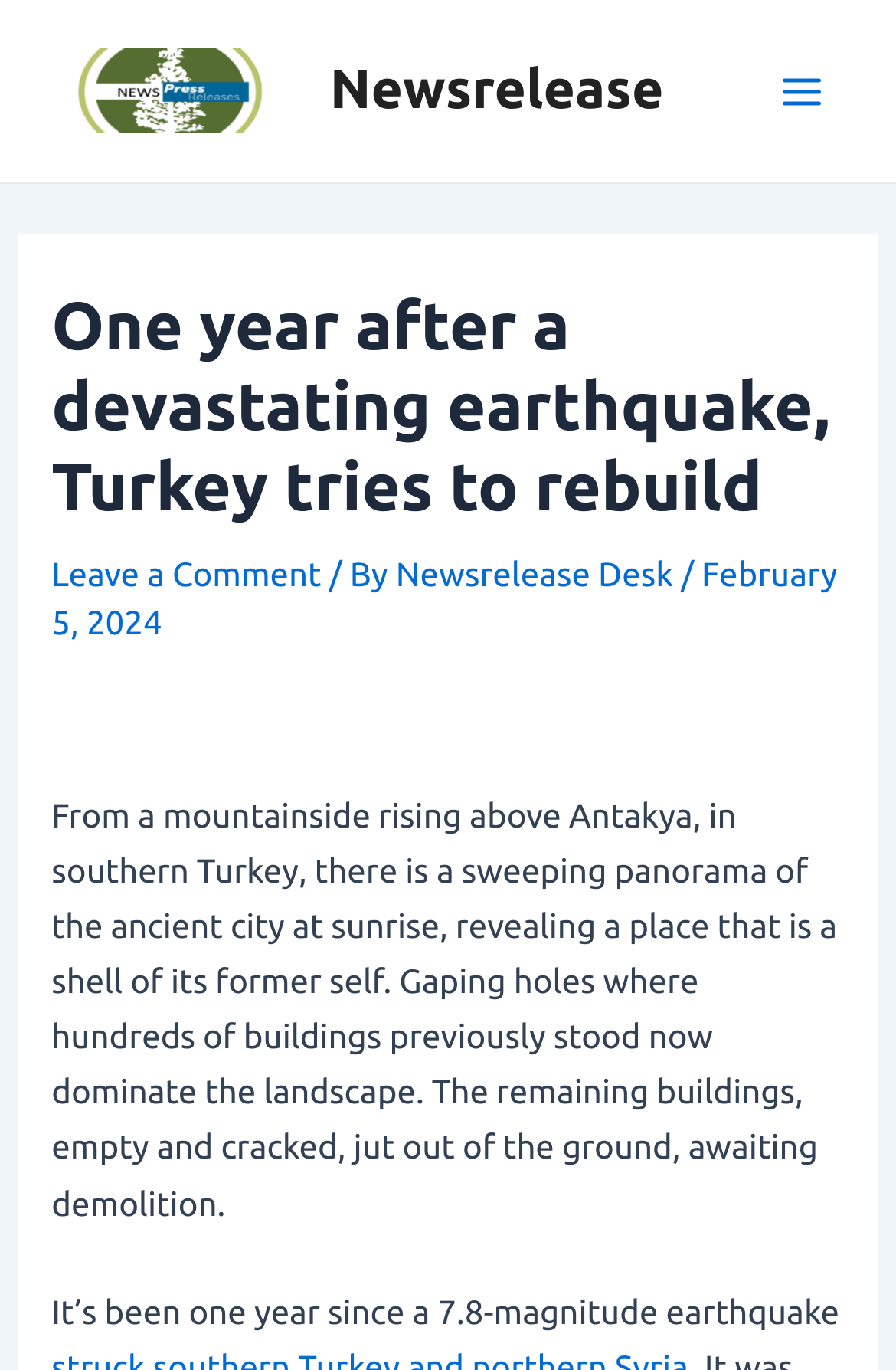Identify the main heading from the webpage and provide its text content.

One year after a devastating earthquake, Turkey tries to rebuild